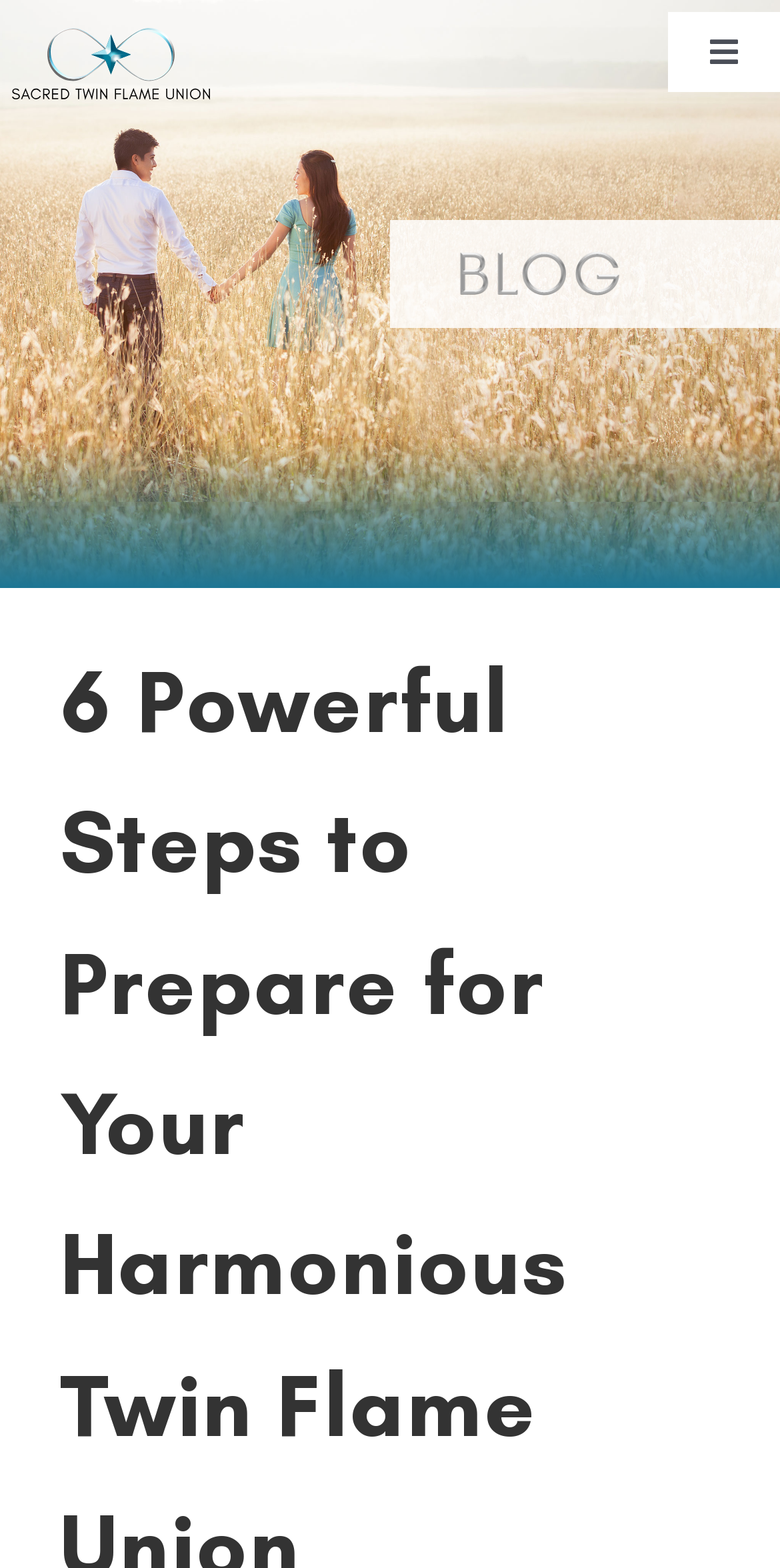Bounding box coordinates are to be given in the format (top-left x, top-left y, bottom-right x, bottom-right y). All values must be floating point numbers between 0 and 1. Provide the bounding box coordinate for the UI element described as: YouTube

[0.0, 0.312, 1.0, 0.395]